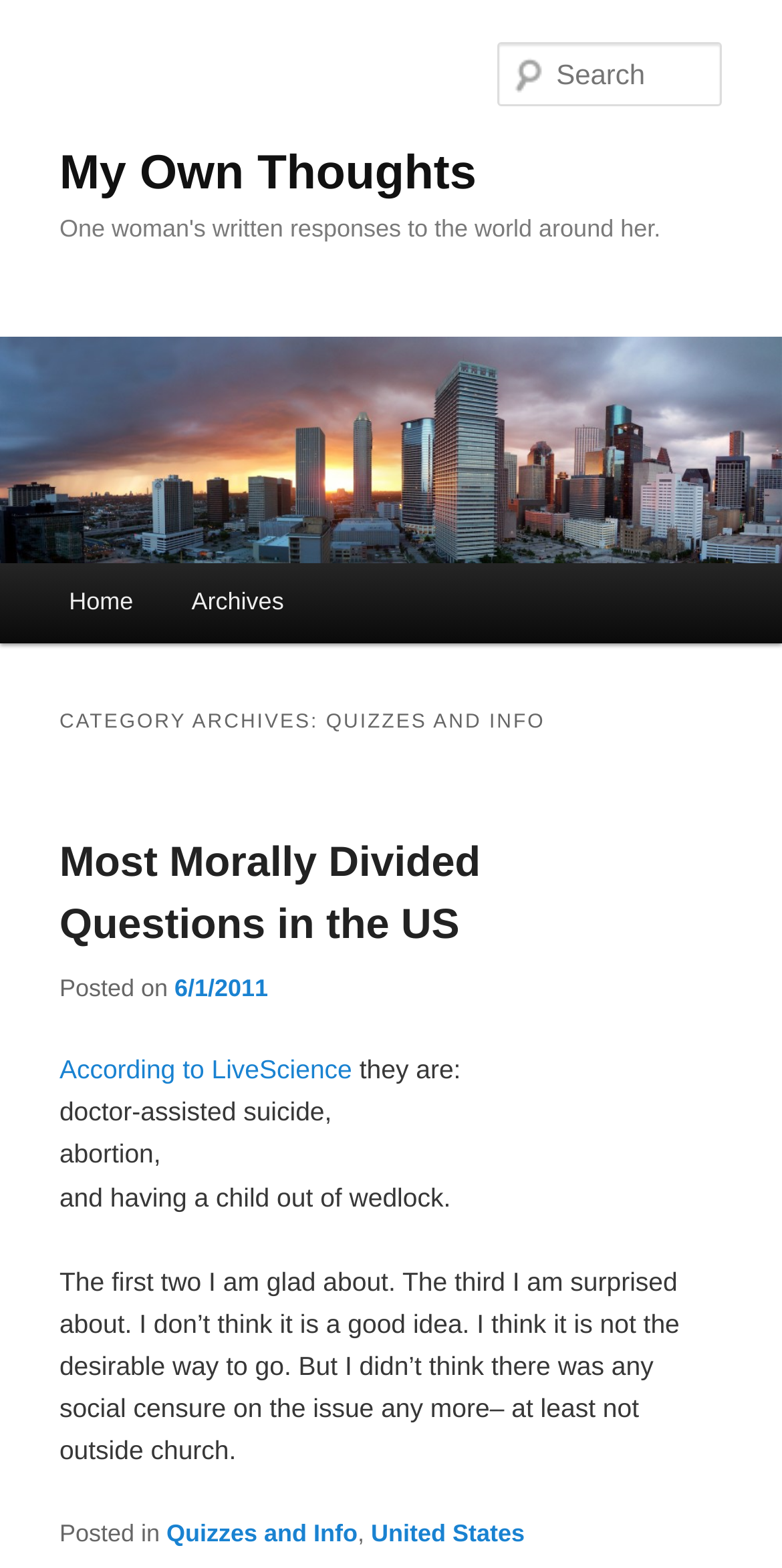Answer in one word or a short phrase: 
What is the topic of the current article?

Most Morally Divided Questions in the US